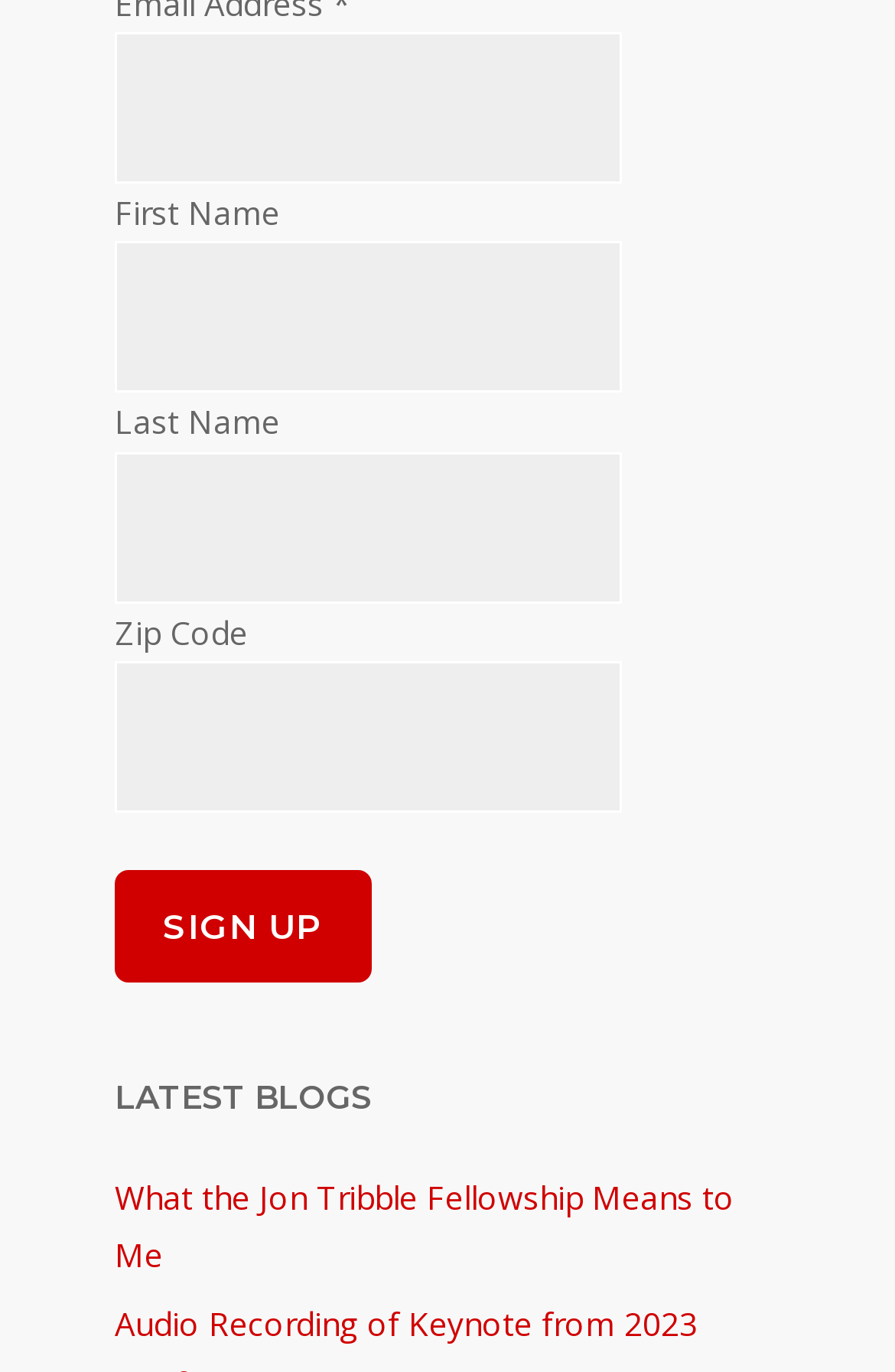What is the section title below the sign-up form?
Provide a fully detailed and comprehensive answer to the question.

The section title 'LATEST BLOGS' is located below the sign-up form and has a bounding box coordinate of [0.128, 0.783, 0.872, 0.818]. This section title suggests that the webpage will display a list of latest blog posts.